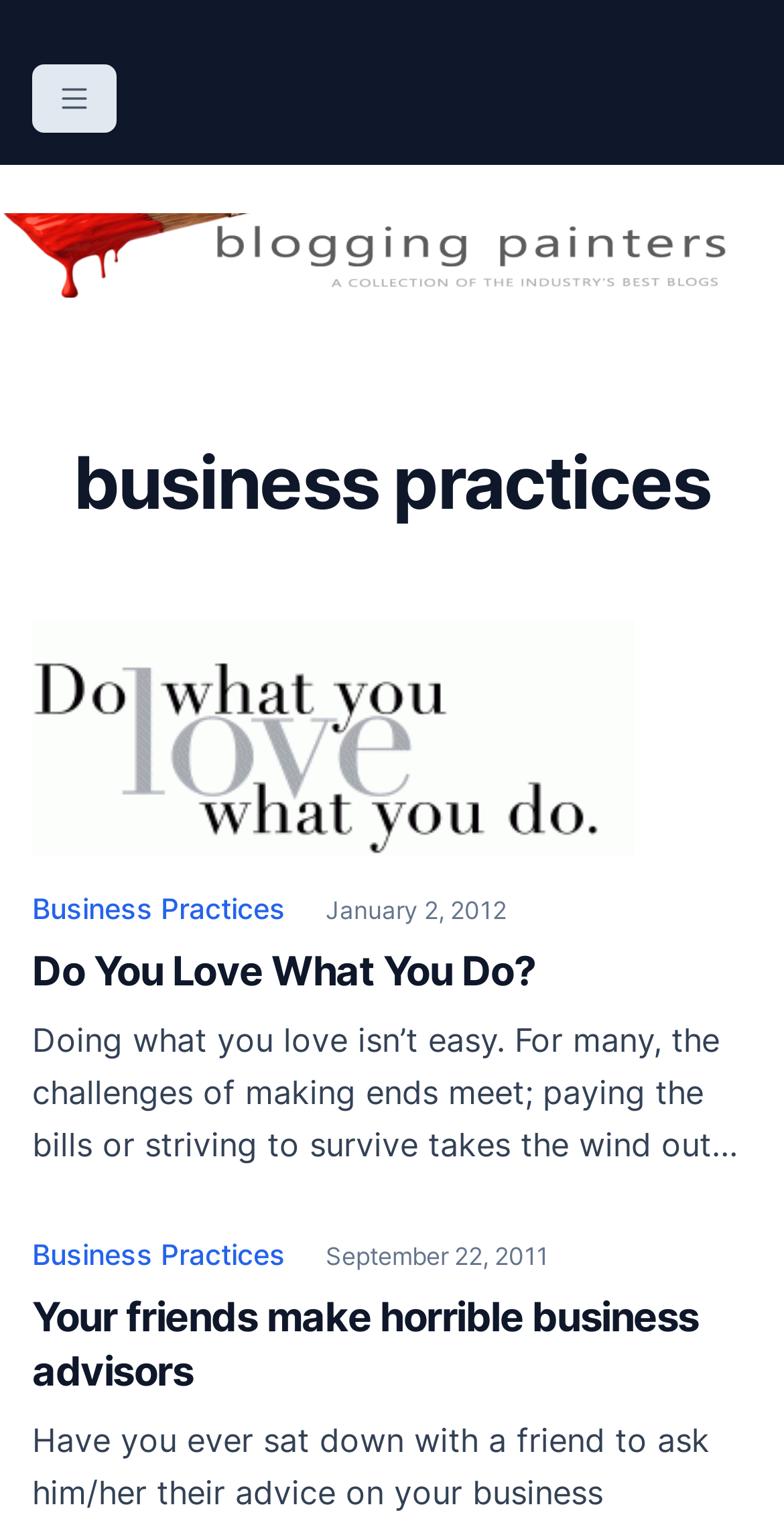Determine the bounding box coordinates of the UI element described below. Use the format (top-left x, top-left y, bottom-right x, bottom-right y) with floating point numbers between 0 and 1: parent_node: The Blogging Painters

[0.041, 0.042, 0.149, 0.087]